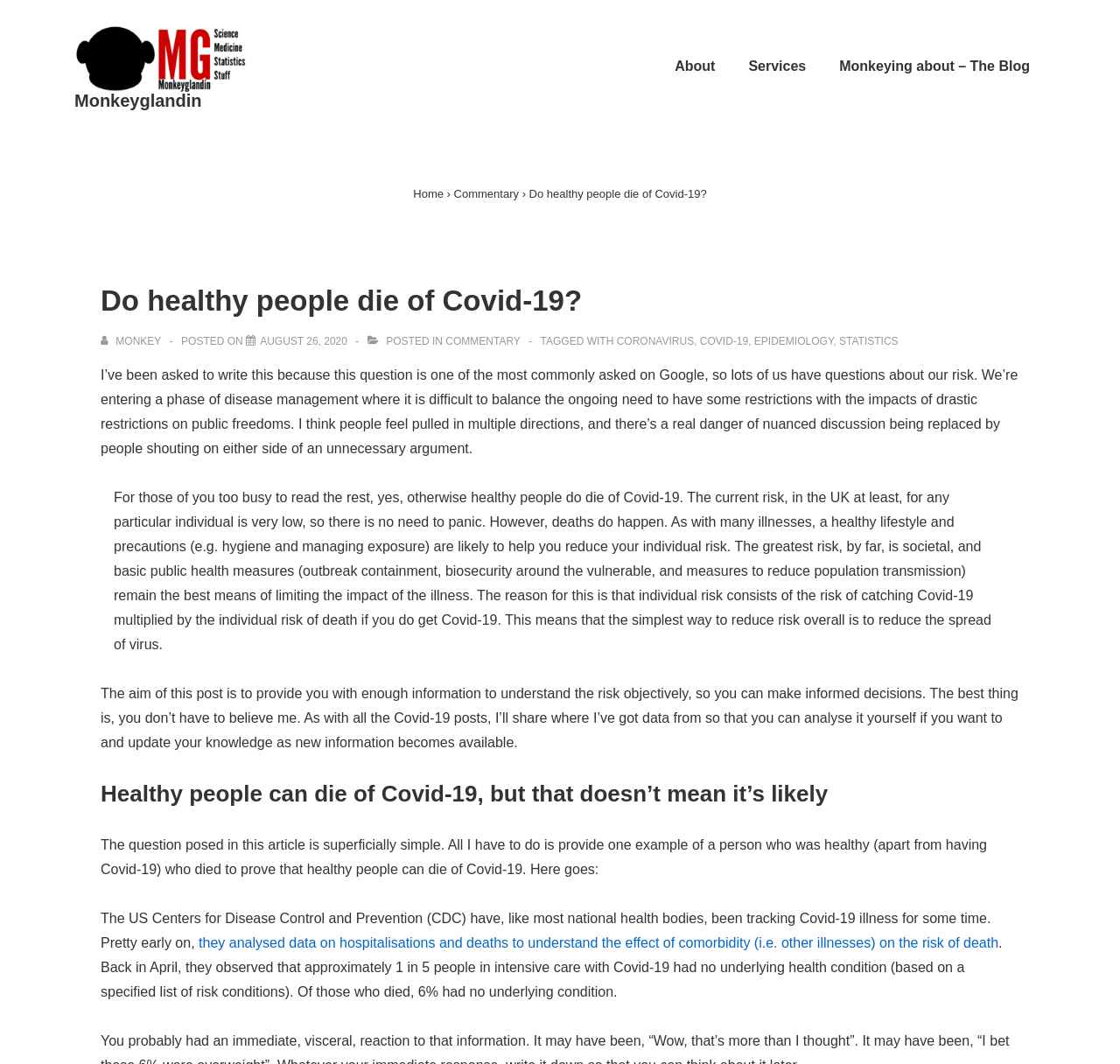What is the topic of the current post?
Using the image as a reference, give an elaborate response to the question.

The topic of the current post can be inferred from the title of the post, which is 'Do healthy people die of Covid-19?' and also from the tags associated with the post, which include 'CORONAVIRUS', 'COVID-19', and 'EPIDEMIOLOGY'.